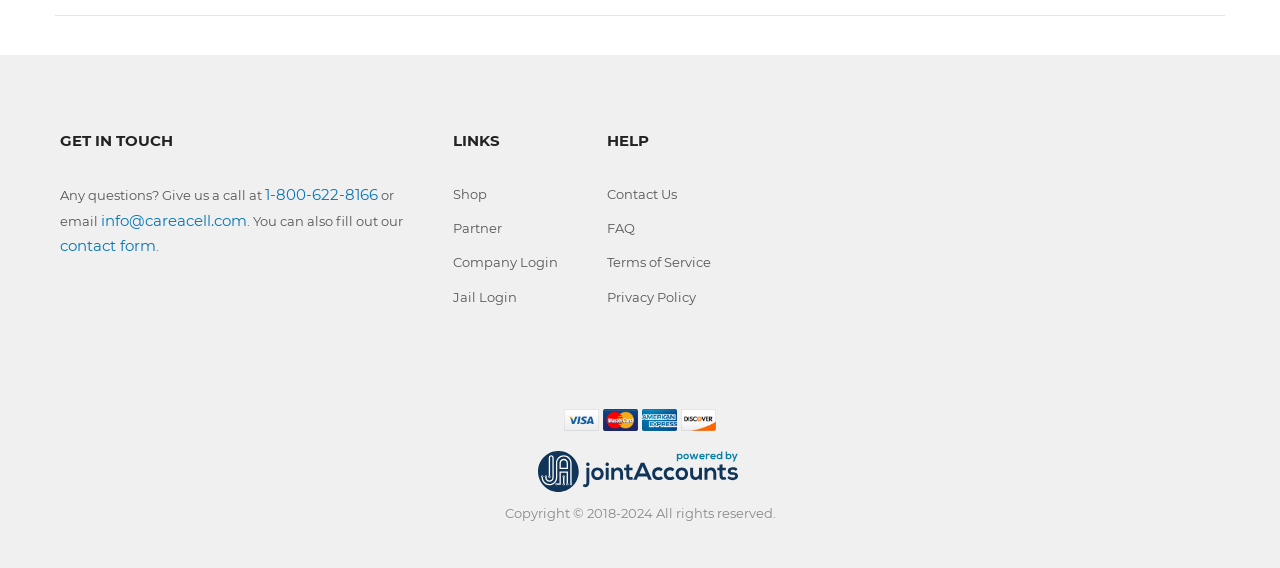From the webpage screenshot, predict the bounding box coordinates (top-left x, top-left y, bottom-right x, bottom-right y) for the UI element described here: 1-800-622-8166

[0.207, 0.326, 0.295, 0.359]